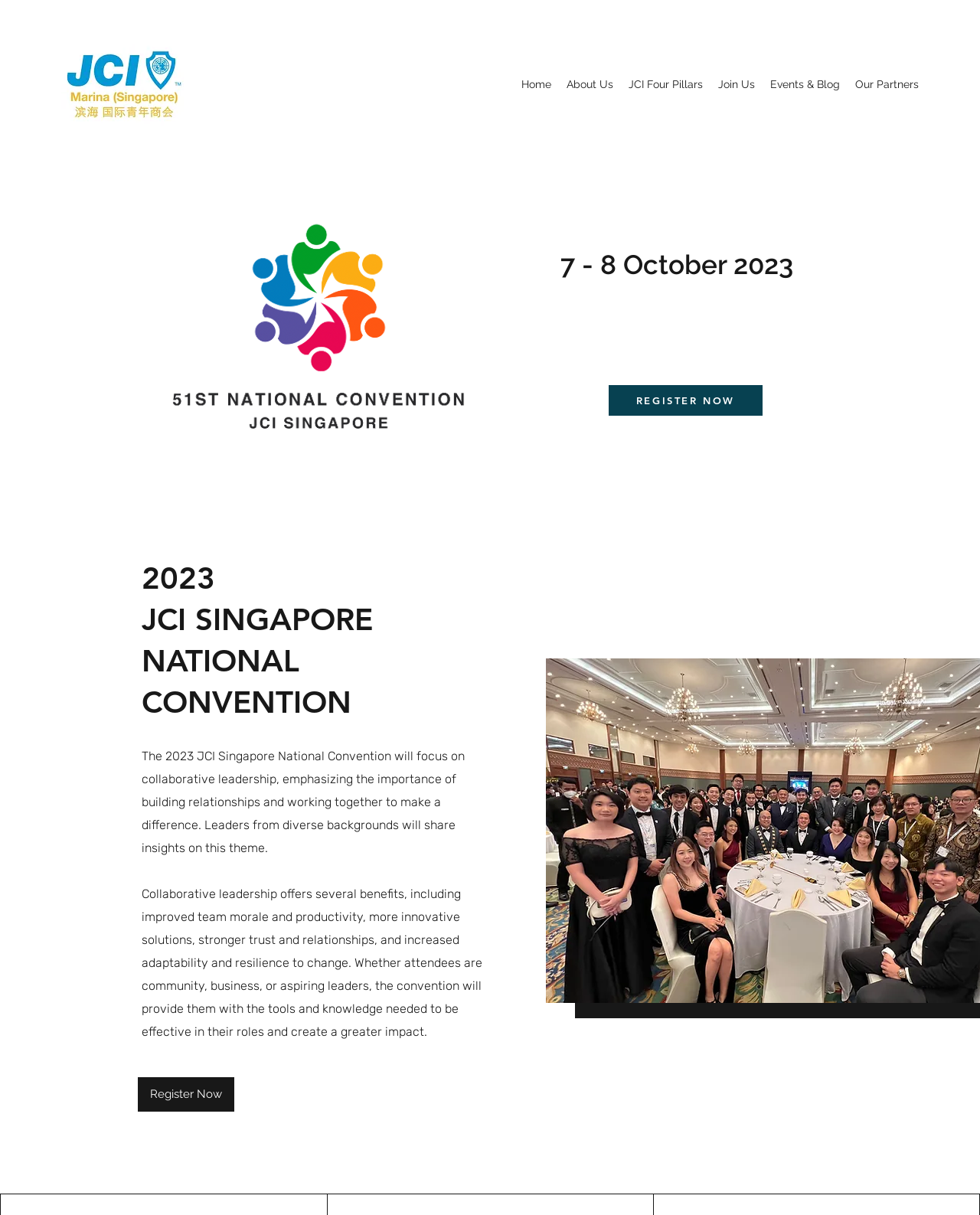How can I register for the 2023 JCI Singapore National Convention?
Please provide a detailed and thorough answer to the question.

The webpage provides a 'REGISTER NOW' link, which suggests that clicking on this link will allow users to register for the 2023 JCI Singapore National Convention.